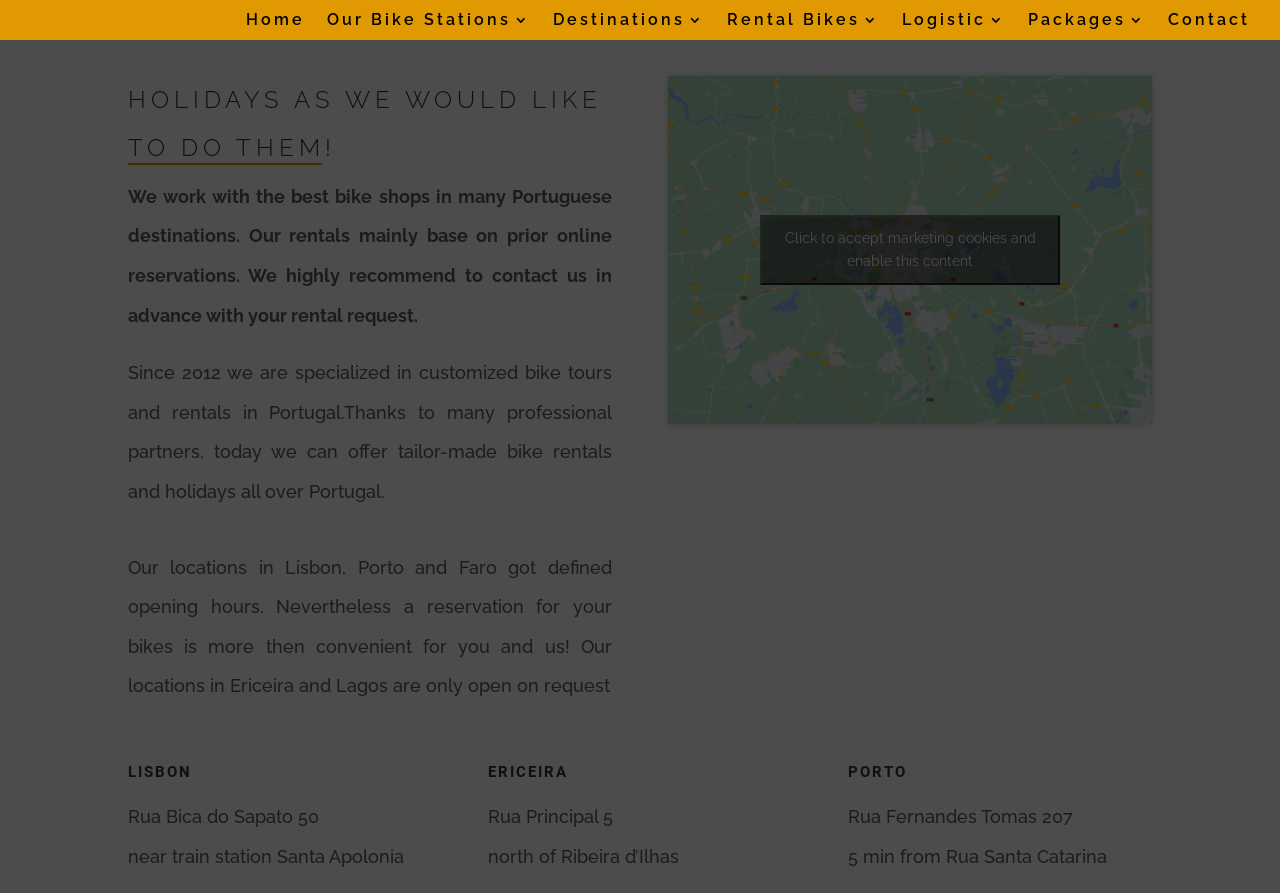What is the address of the Lisbon bike station?
Use the image to answer the question with a single word or phrase.

Rua Bica do Sapato 50